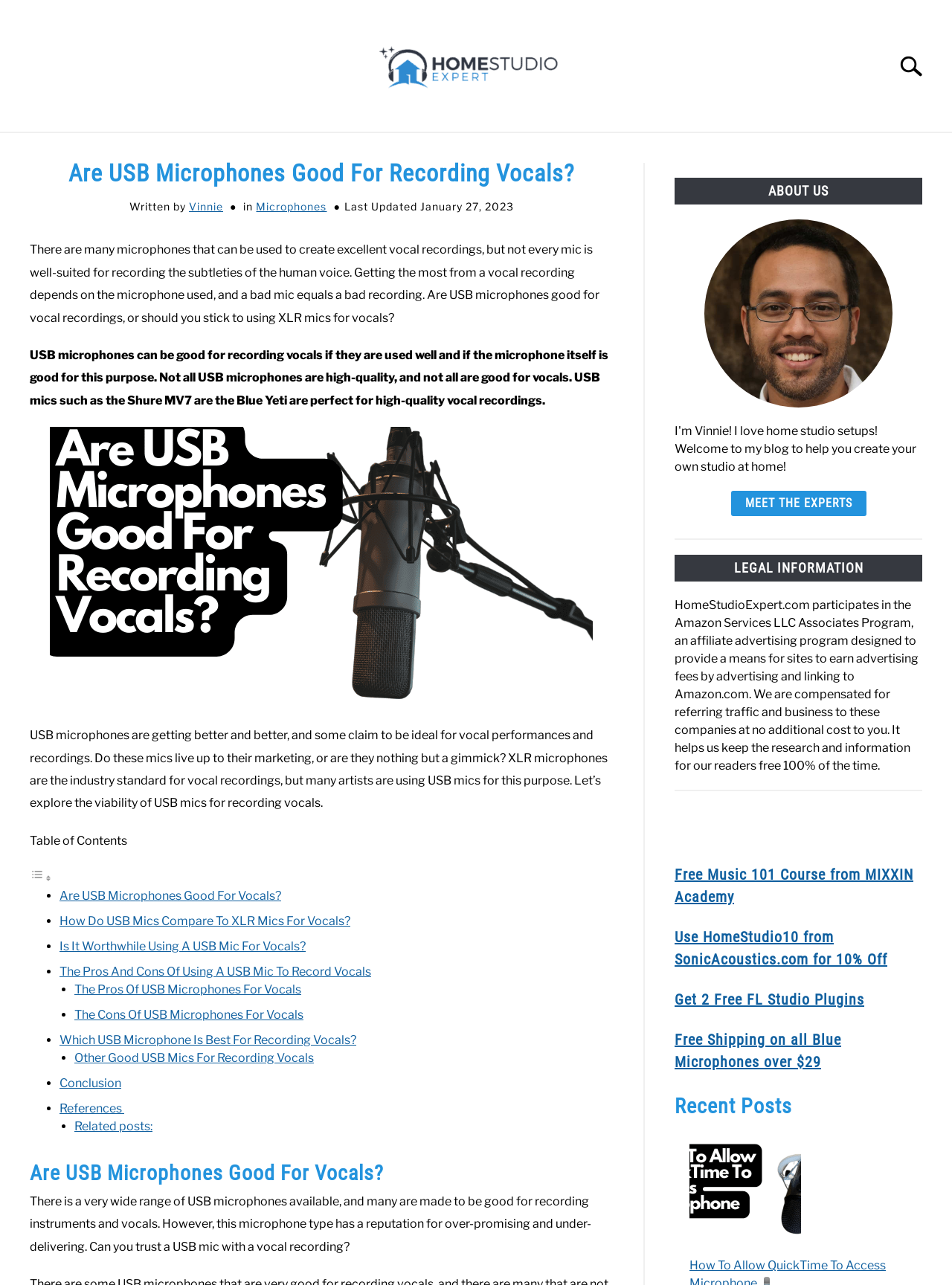Please provide a brief answer to the following inquiry using a single word or phrase:
What type of microphones are compared in the article?

USB and XLR